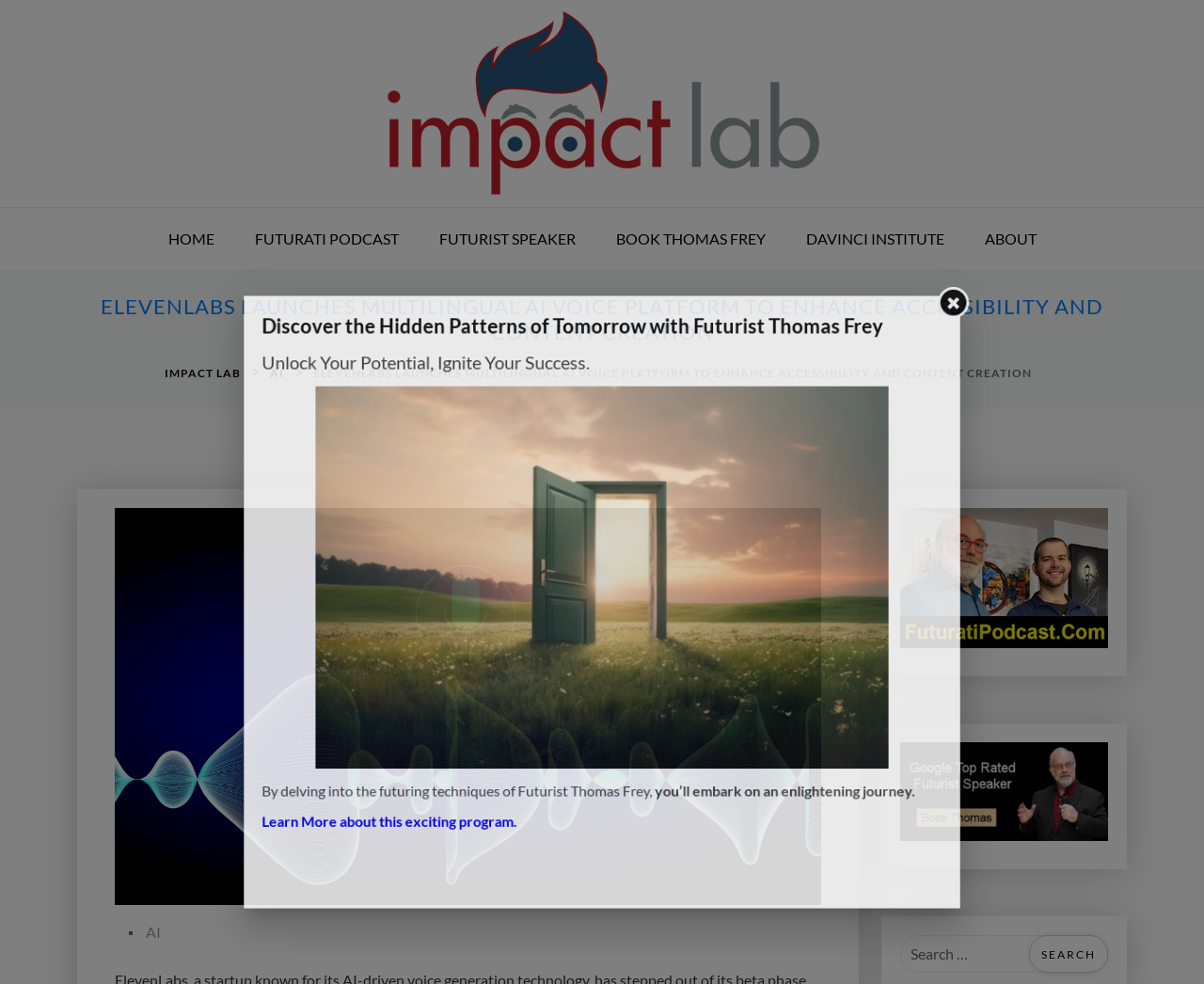Based on the element description "Book Thomas Frey", predict the bounding box coordinates of the UI element.

[0.496, 0.211, 0.651, 0.274]